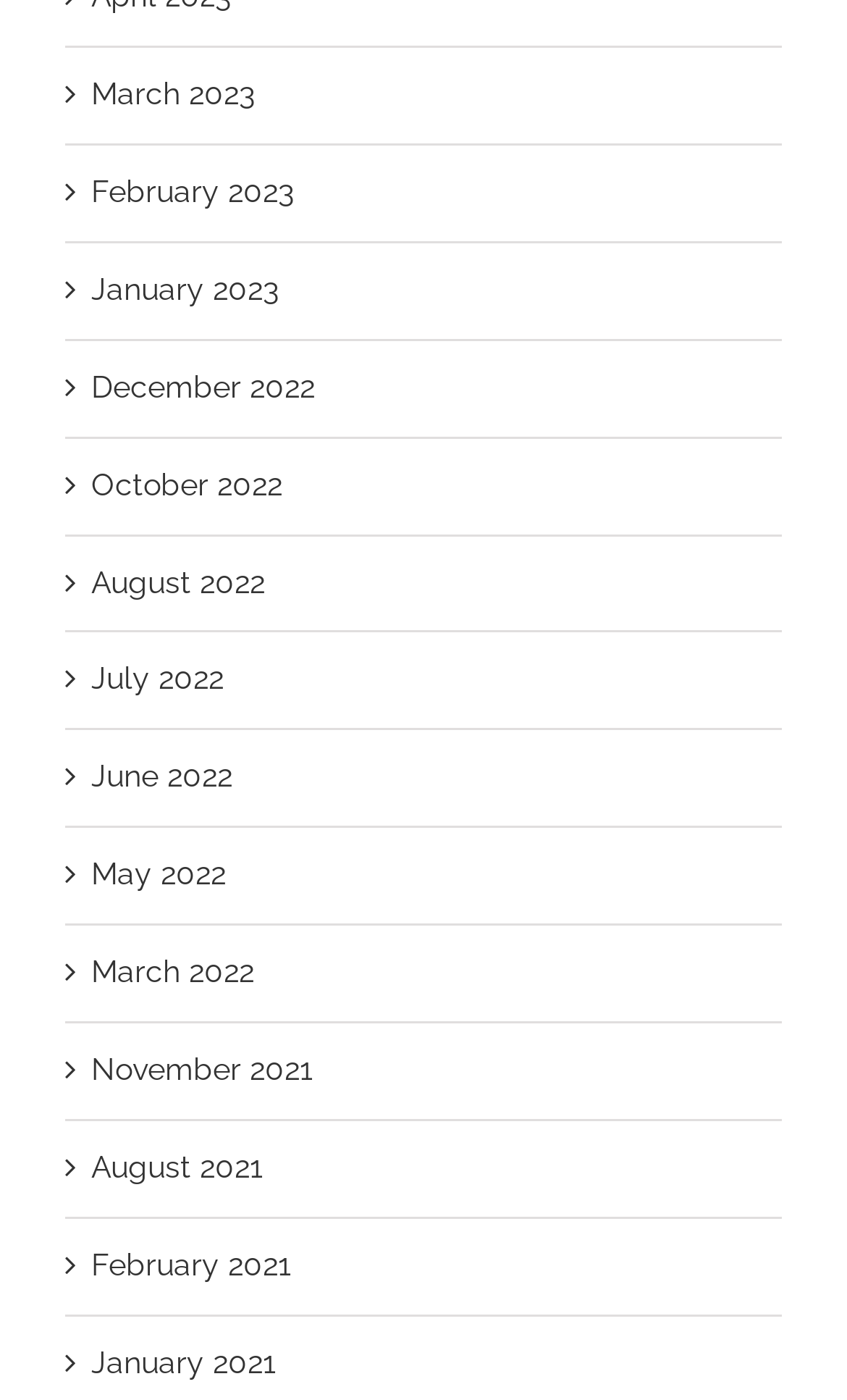Locate the bounding box coordinates of the clickable area to execute the instruction: "View August 2022". Provide the coordinates as four float numbers between 0 and 1, represented as [left, top, right, bottom].

[0.108, 0.403, 0.313, 0.428]